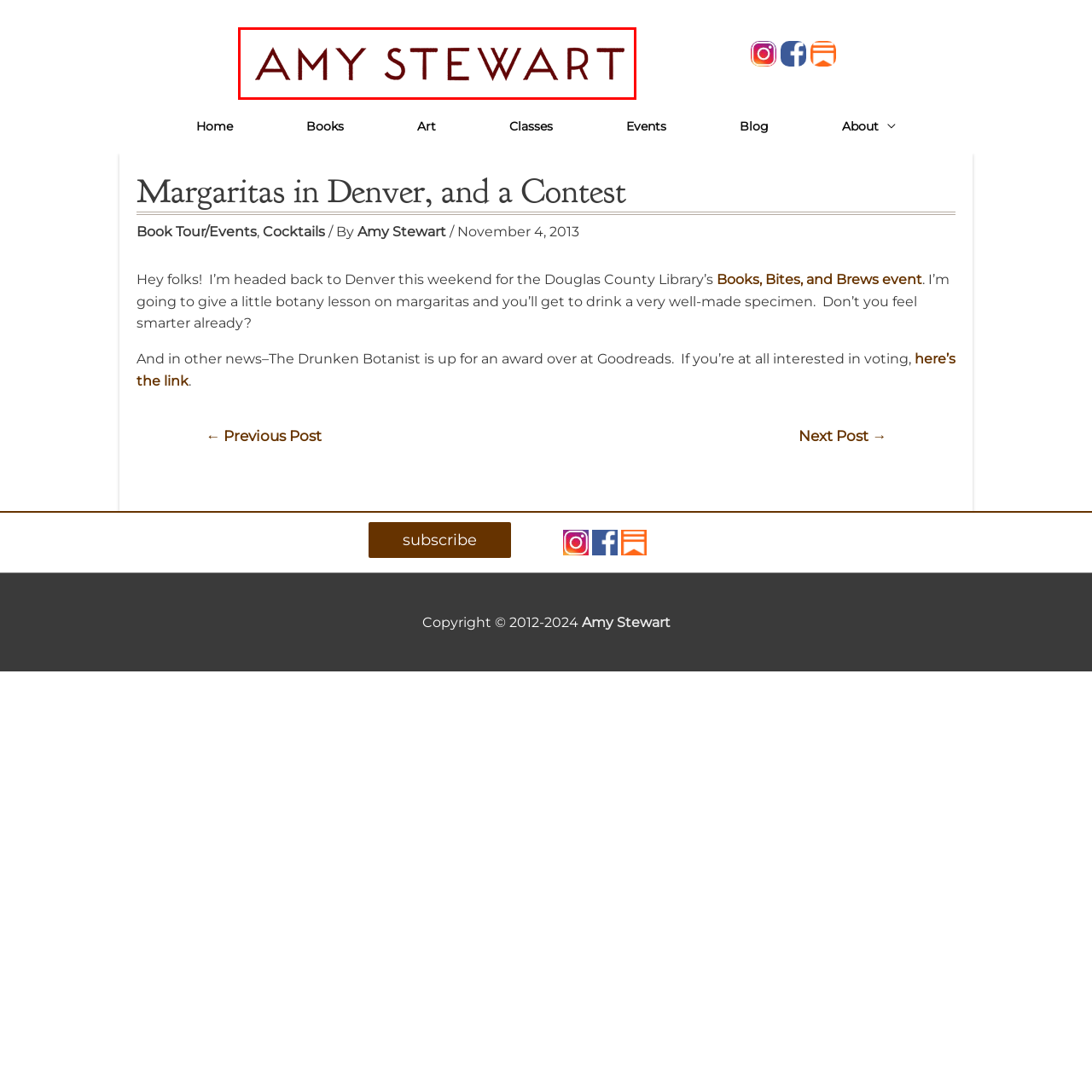Examine the area within the red bounding box and answer the following question using a single word or phrase:
What award nomination is mentioned?

The Drunken Botanist